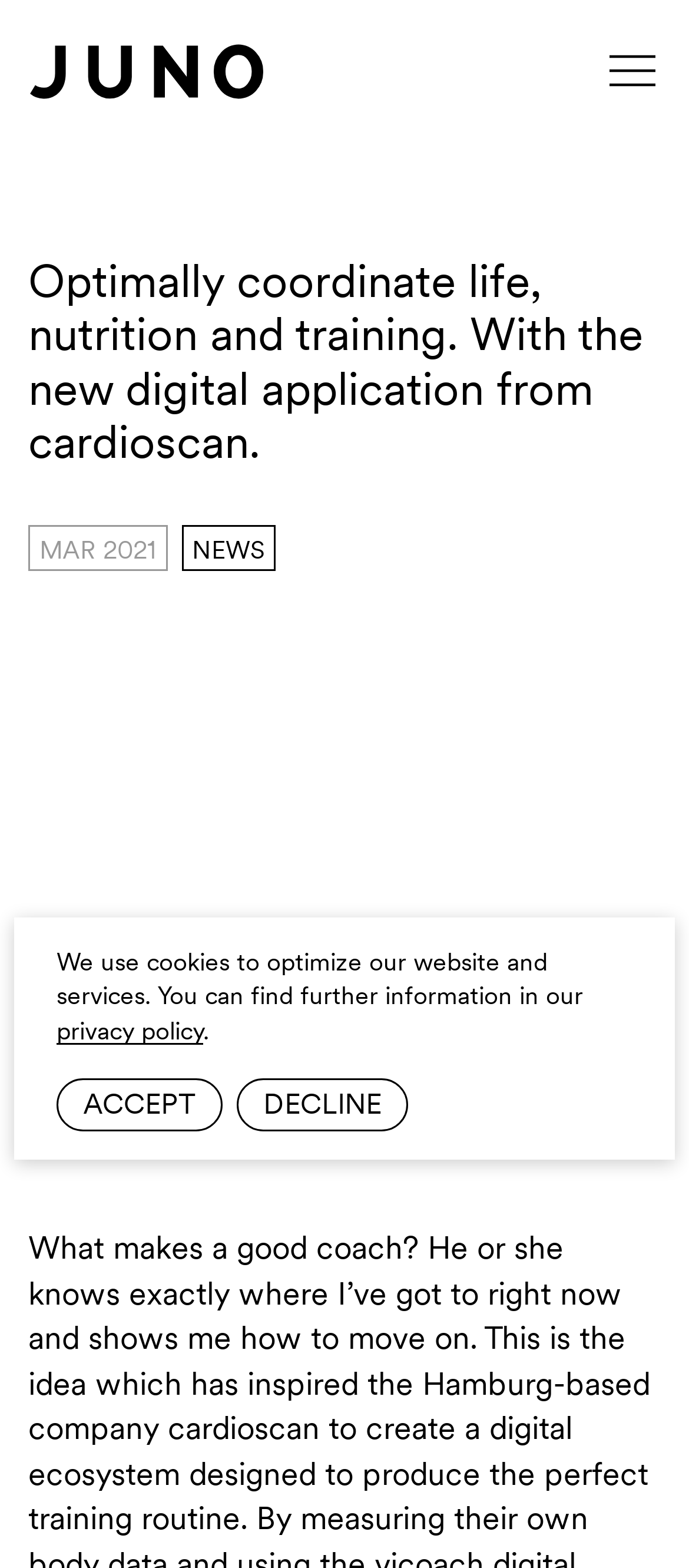Identify the bounding box coordinates for the UI element described as: "privacy policy". The coordinates should be provided as four floats between 0 and 1: [left, top, right, bottom].

[0.082, 0.648, 0.295, 0.666]